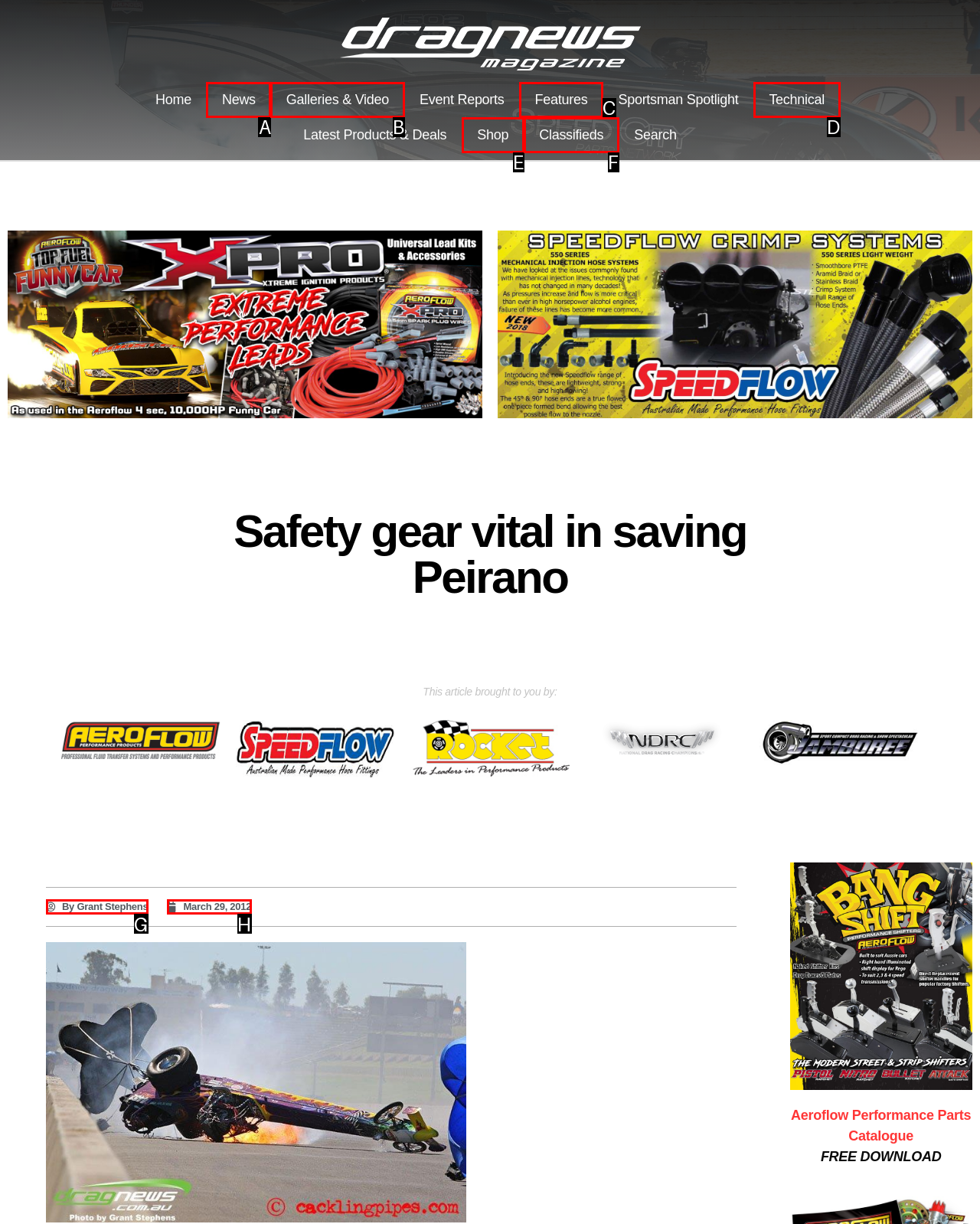What letter corresponds to the UI element described here: News
Reply with the letter from the options provided.

A